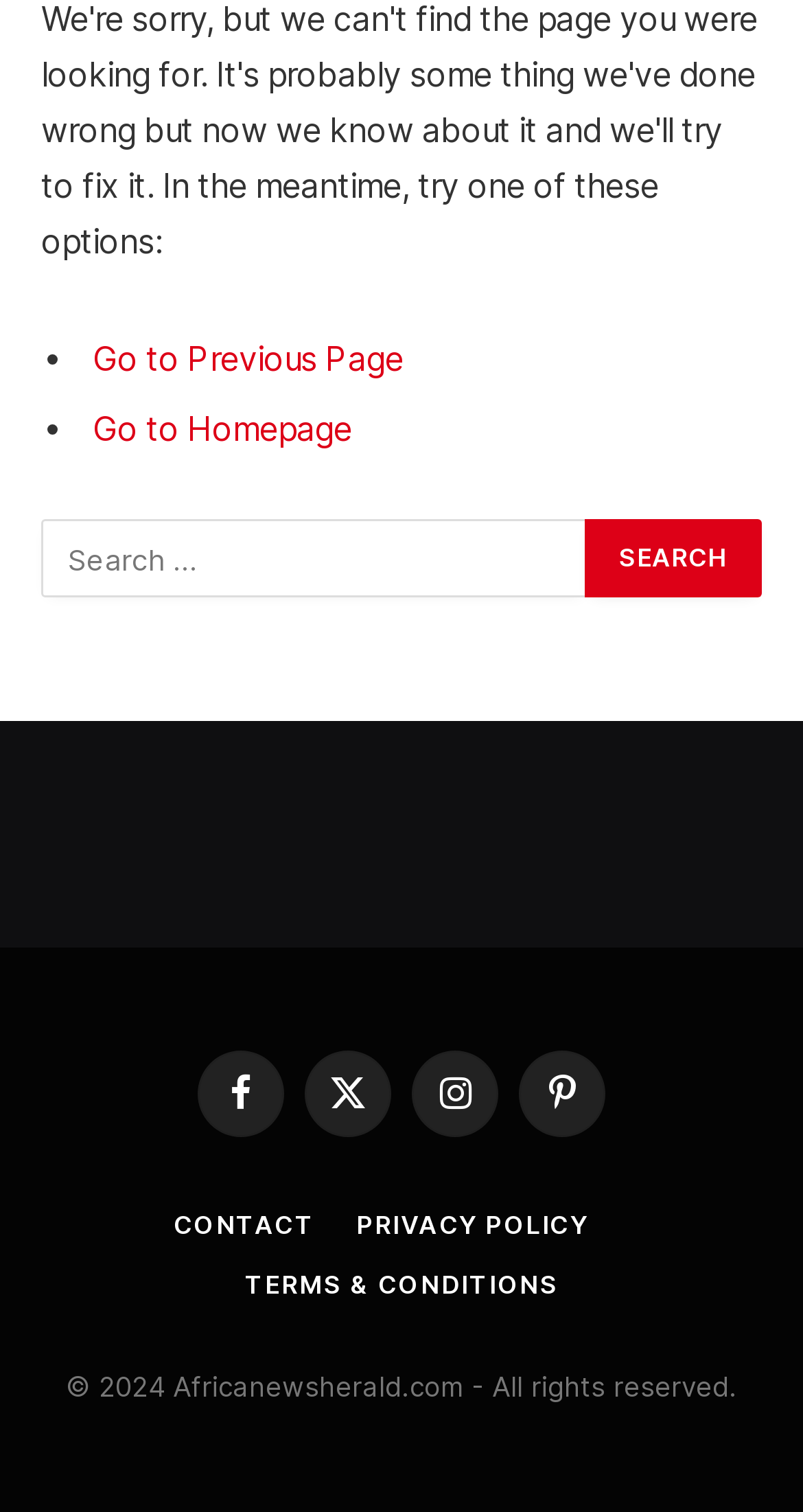Using the description "Facebook", locate and provide the bounding box of the UI element.

[0.246, 0.695, 0.354, 0.753]